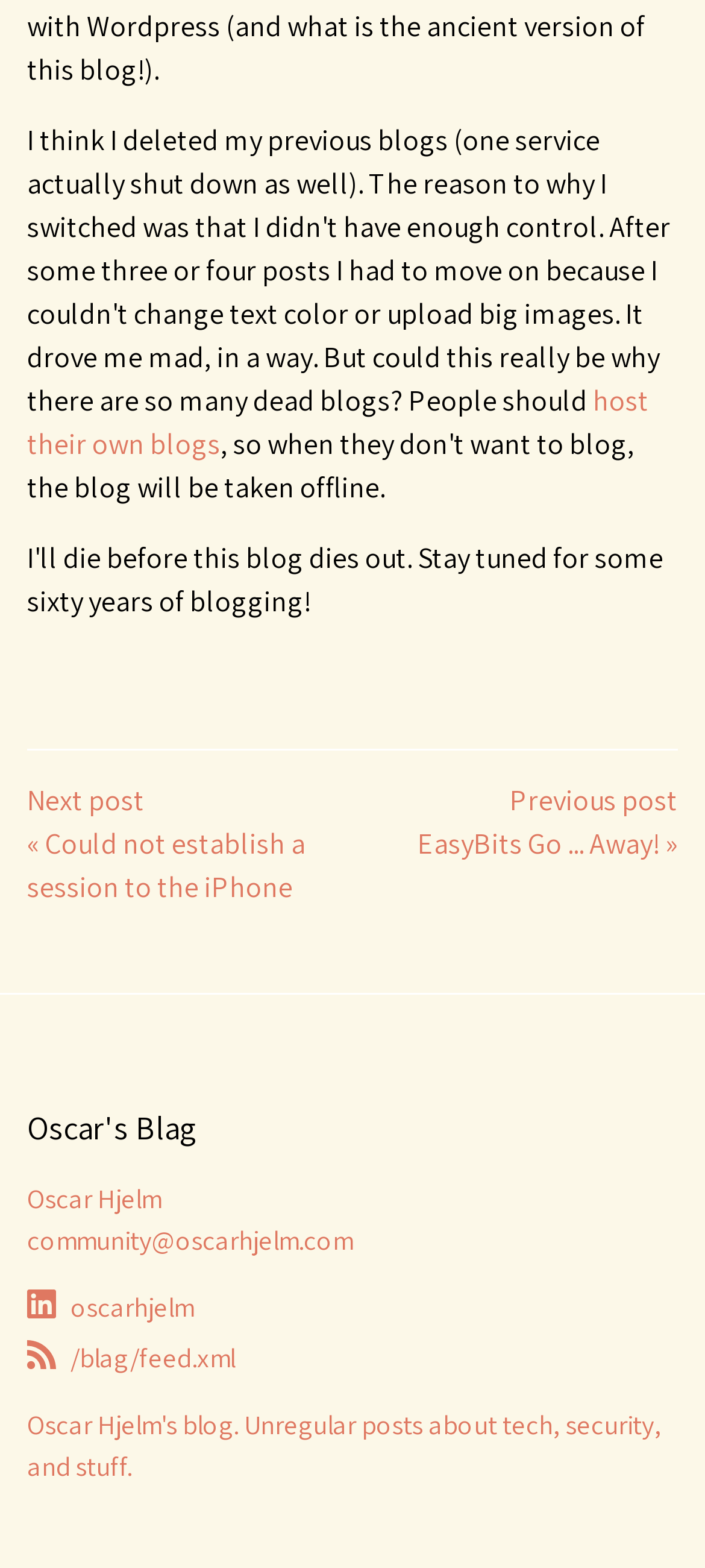Provide the bounding box coordinates of the HTML element described by the text: "oscarhjelm".

[0.038, 0.822, 0.274, 0.844]